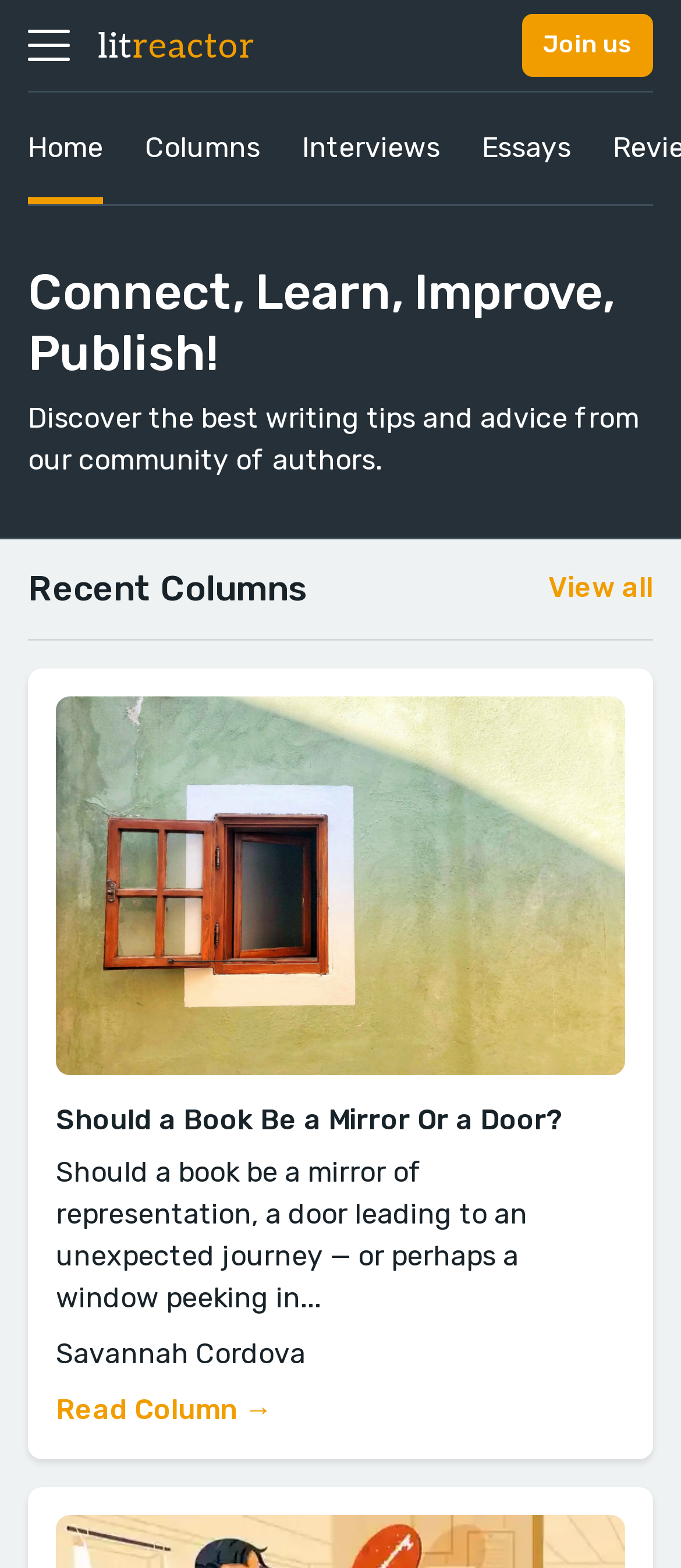Provide the bounding box coordinates of the HTML element this sentence describes: "Search". The bounding box coordinates consist of four float numbers between 0 and 1, i.e., [left, top, right, bottom].

None